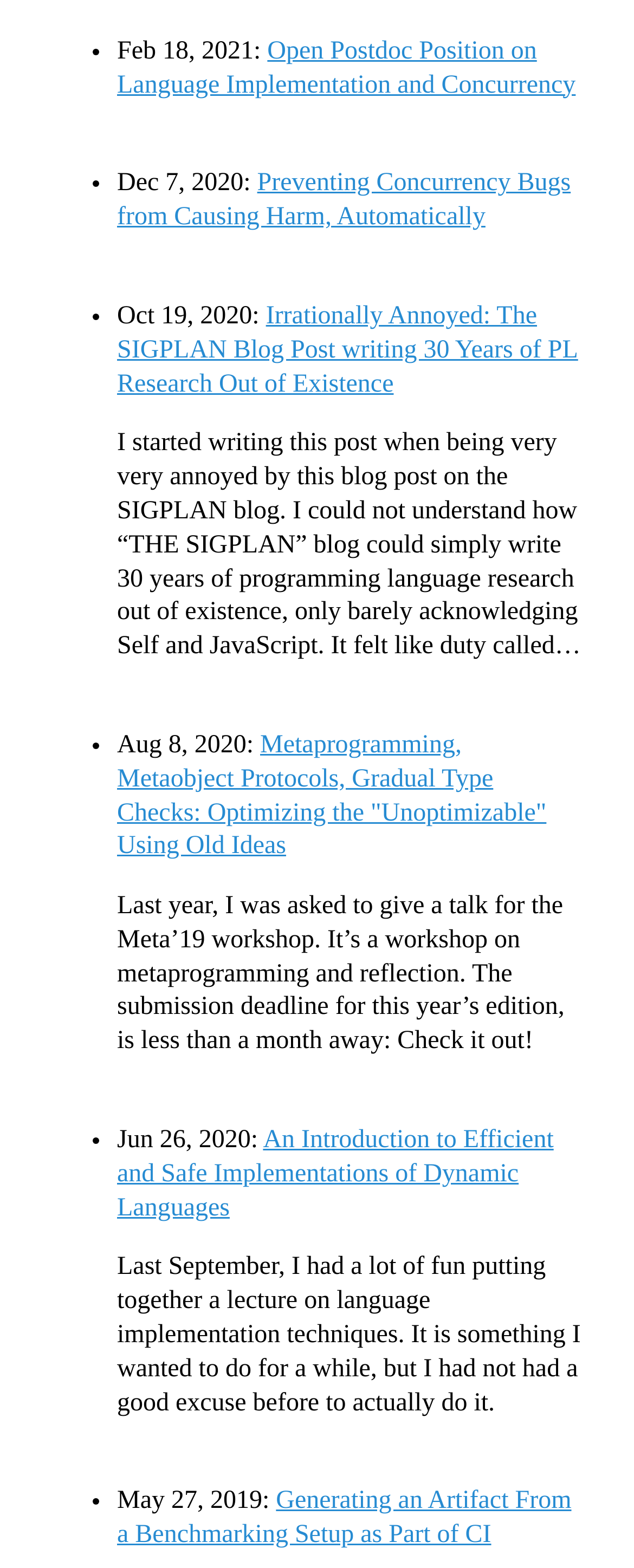What is the title of the second post? Refer to the image and provide a one-word or short phrase answer.

Preventing Concurrency Bugs from Causing Harm, Automatically